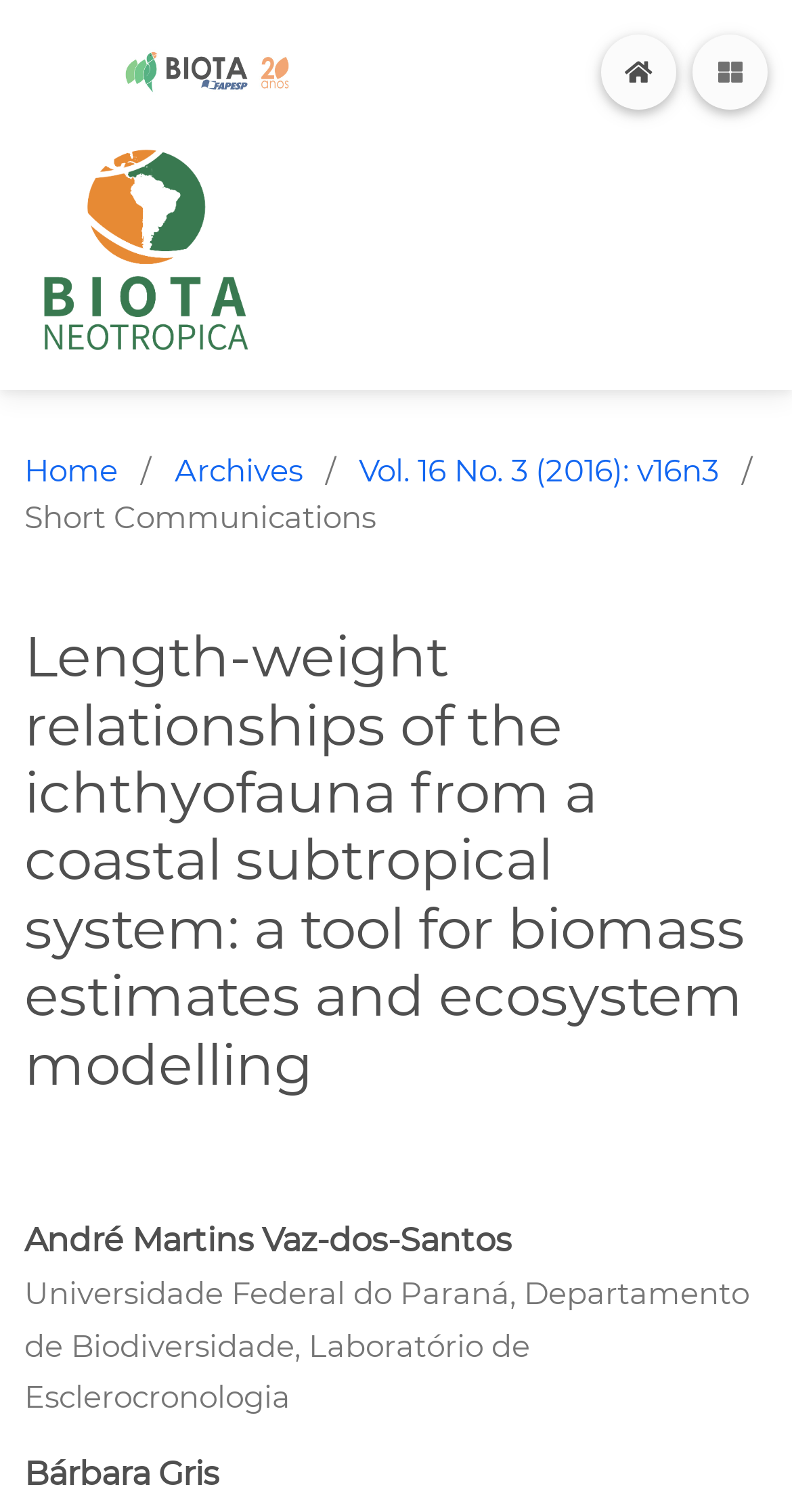Identify and provide the bounding box coordinates of the UI element described: "alt="Biota/FAPESP logo 20 years"". The coordinates should be formatted as [left, top, right, bottom], with each number being a float between 0 and 1.

[0.031, 0.016, 0.503, 0.079]